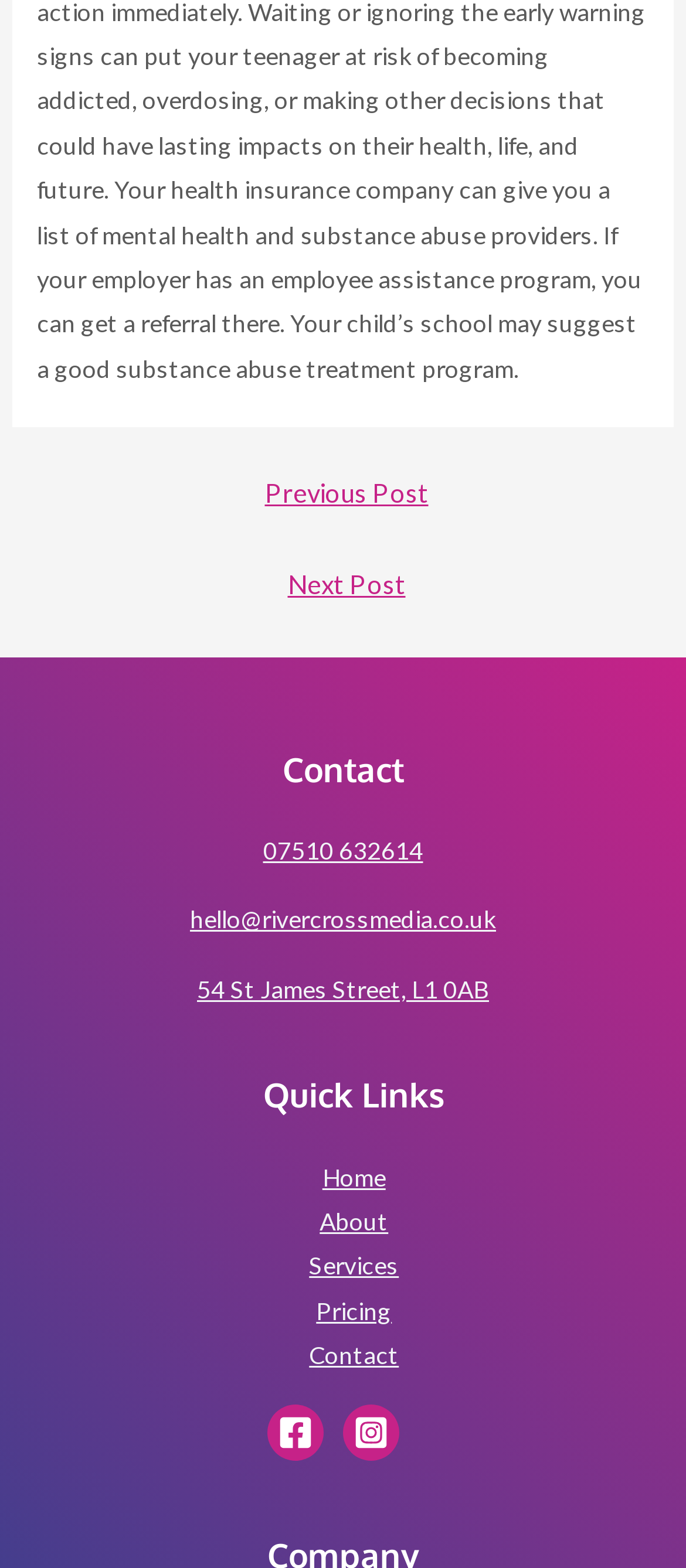Identify the bounding box coordinates of the element that should be clicked to fulfill this task: "View services". The coordinates should be provided as four float numbers between 0 and 1, i.e., [left, top, right, bottom].

[0.451, 0.797, 0.581, 0.817]